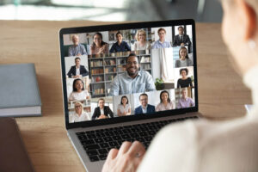Answer the question briefly using a single word or phrase: 
What is on the table besides the laptop?

a stack of books